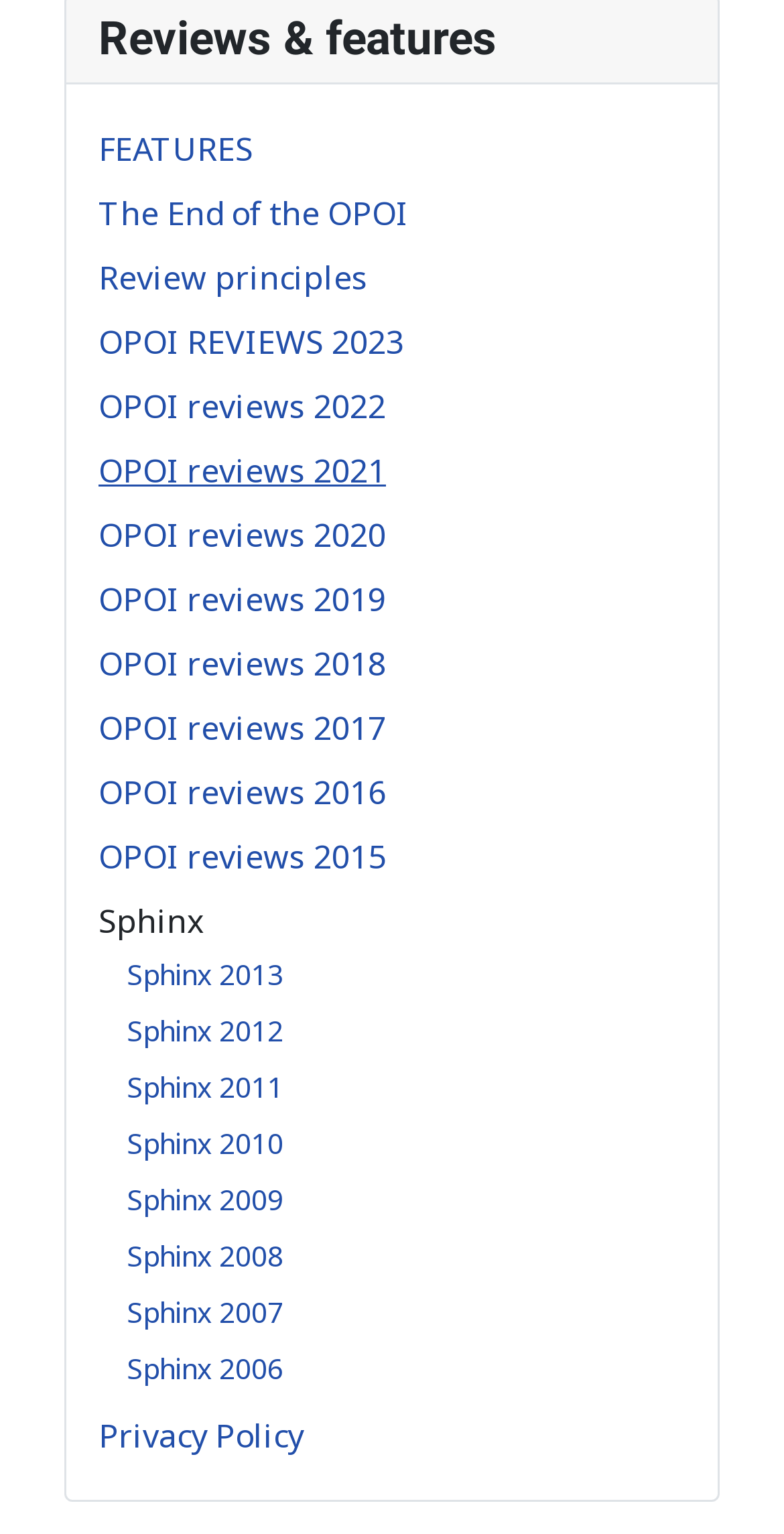Analyze the image and deliver a detailed answer to the question: What is the first link on the webpage?

The first link on the webpage is 'FEATURES' because it has the smallest y-coordinate value (0.083) among all the links, indicating it is located at the top of the webpage.